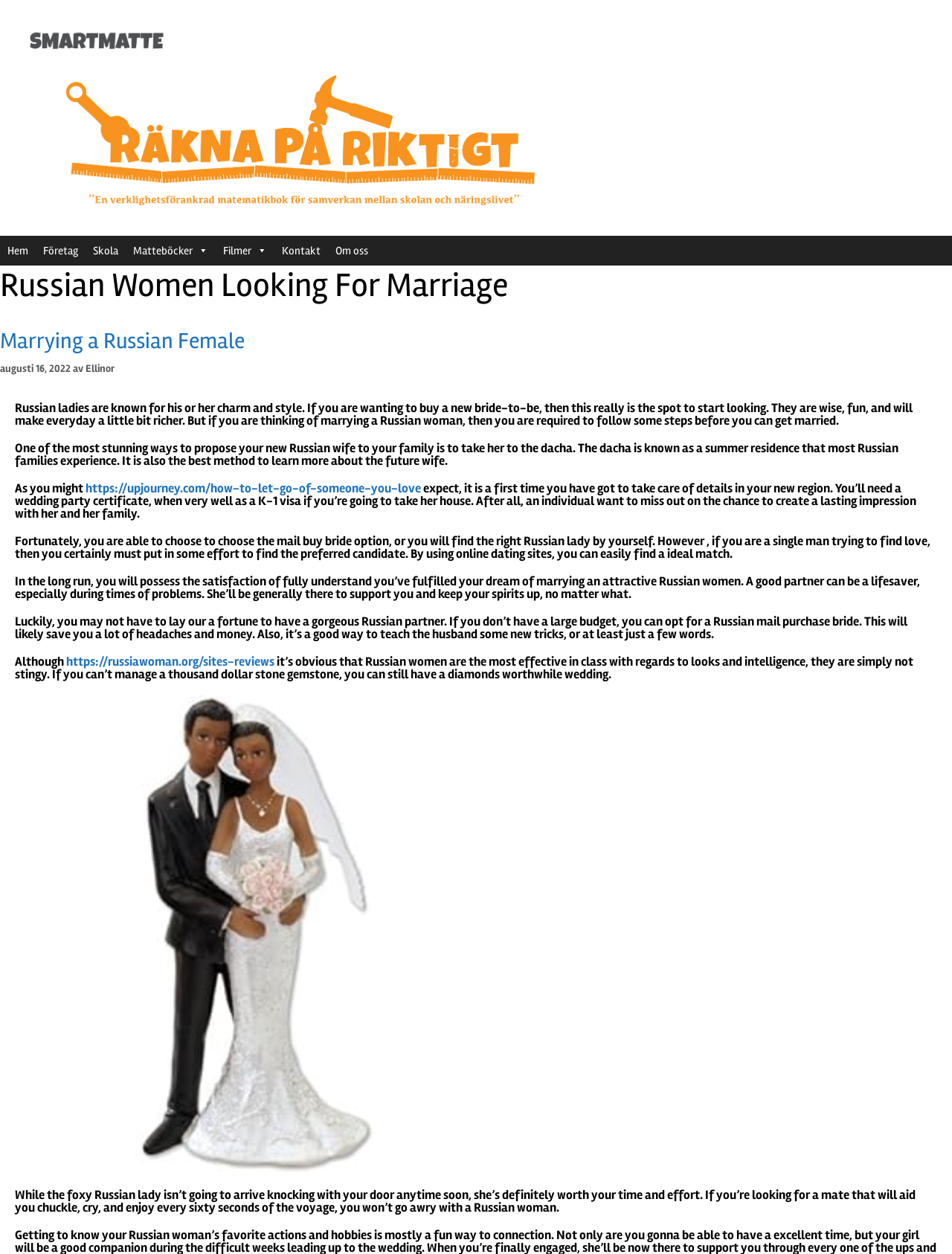Please specify the bounding box coordinates of the area that should be clicked to accomplish the following instruction: "Click the 'Marrying a Russian Female' link". The coordinates should consist of four float numbers between 0 and 1, i.e., [left, top, right, bottom].

[0.0, 0.261, 0.257, 0.283]